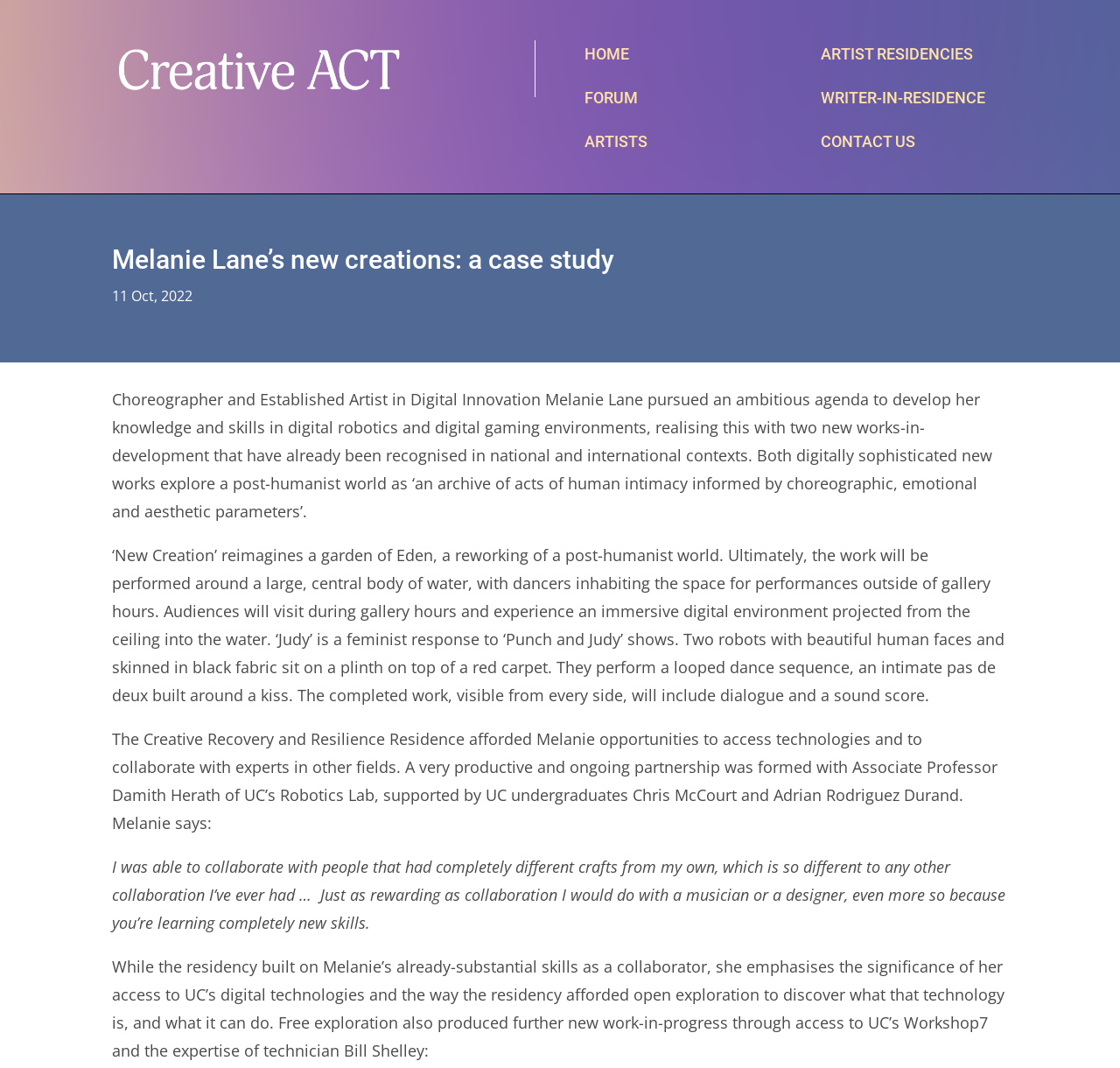Please provide a one-word or short phrase answer to the question:
What is the title of the case study?

Melanie Lane’s new creations